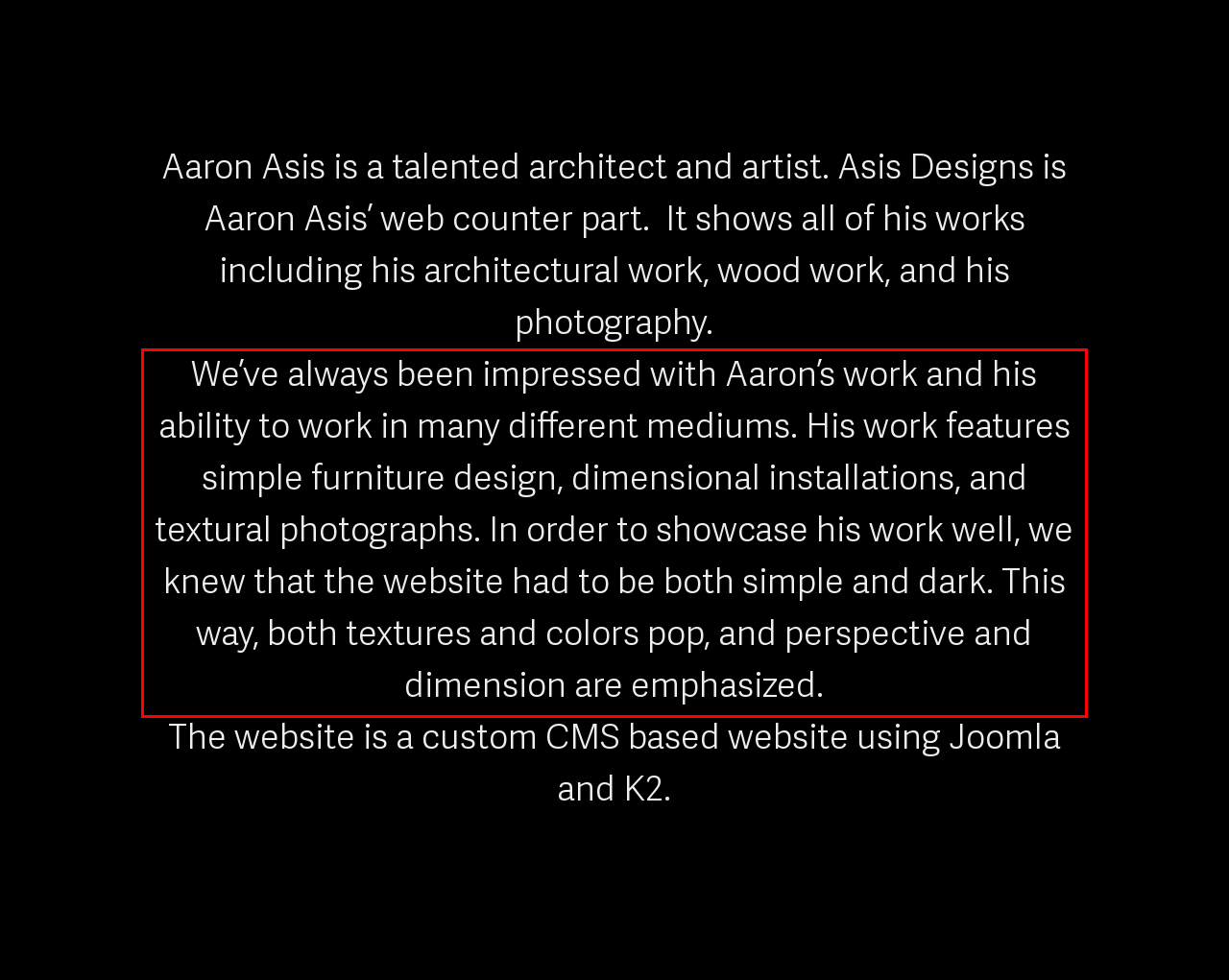Using the provided screenshot of a webpage, recognize and generate the text found within the red rectangle bounding box.

We’ve always been impressed with Aaron’s work and his ability to work in many different mediums. His work features simple furniture design, dimensional installations, and textural photographs. In order to showcase his work well, we knew that the website had to be both simple and dark. This way, both textures and colors pop, and perspective and dimension are emphasized.